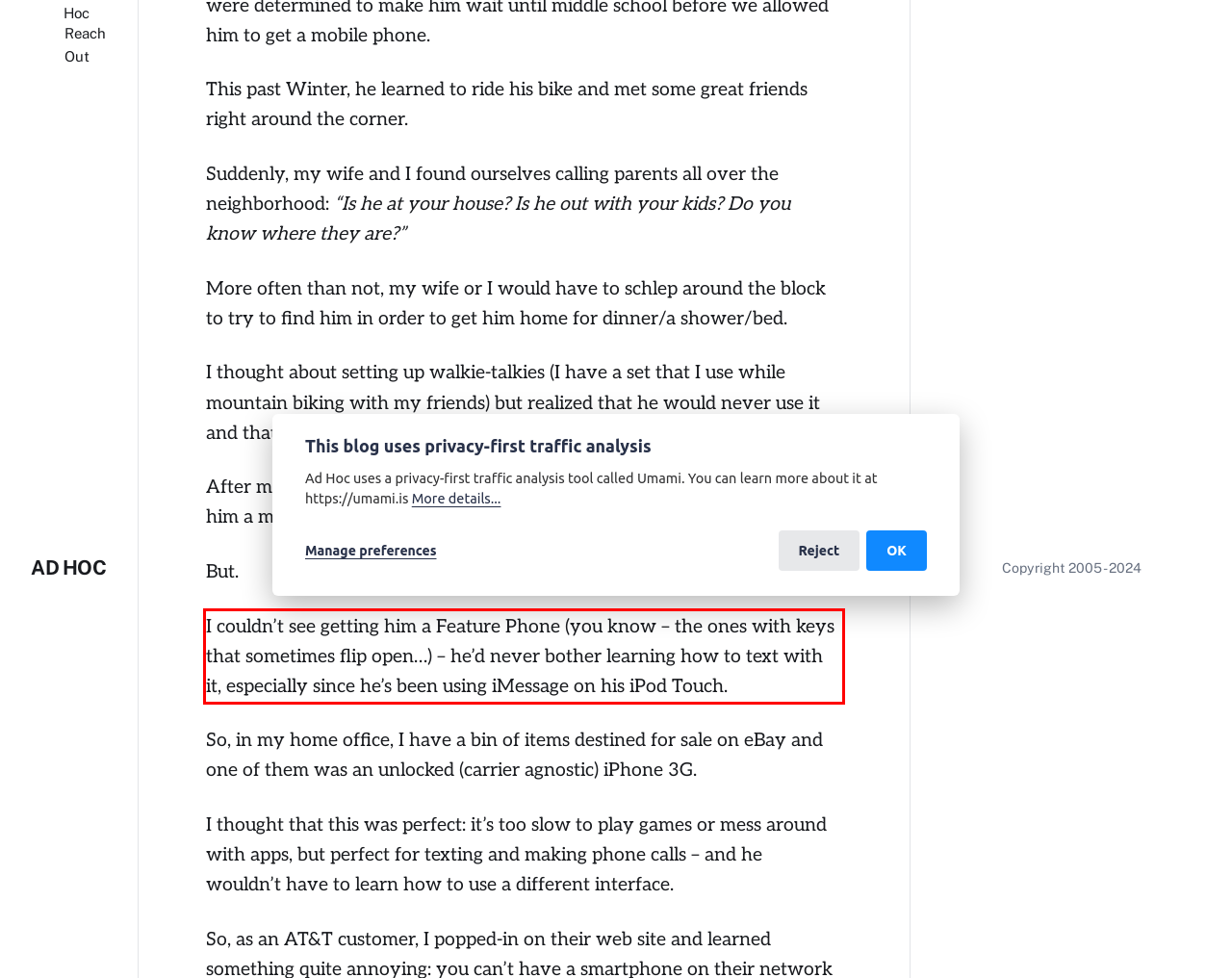Please extract the text content from the UI element enclosed by the red rectangle in the screenshot.

I couldn’t see getting him a Feature Phone (you know – the ones with keys that sometimes flip open…) – he’d never bother learning how to text with it, especially since he’s been using iMessage on his iPod Touch.